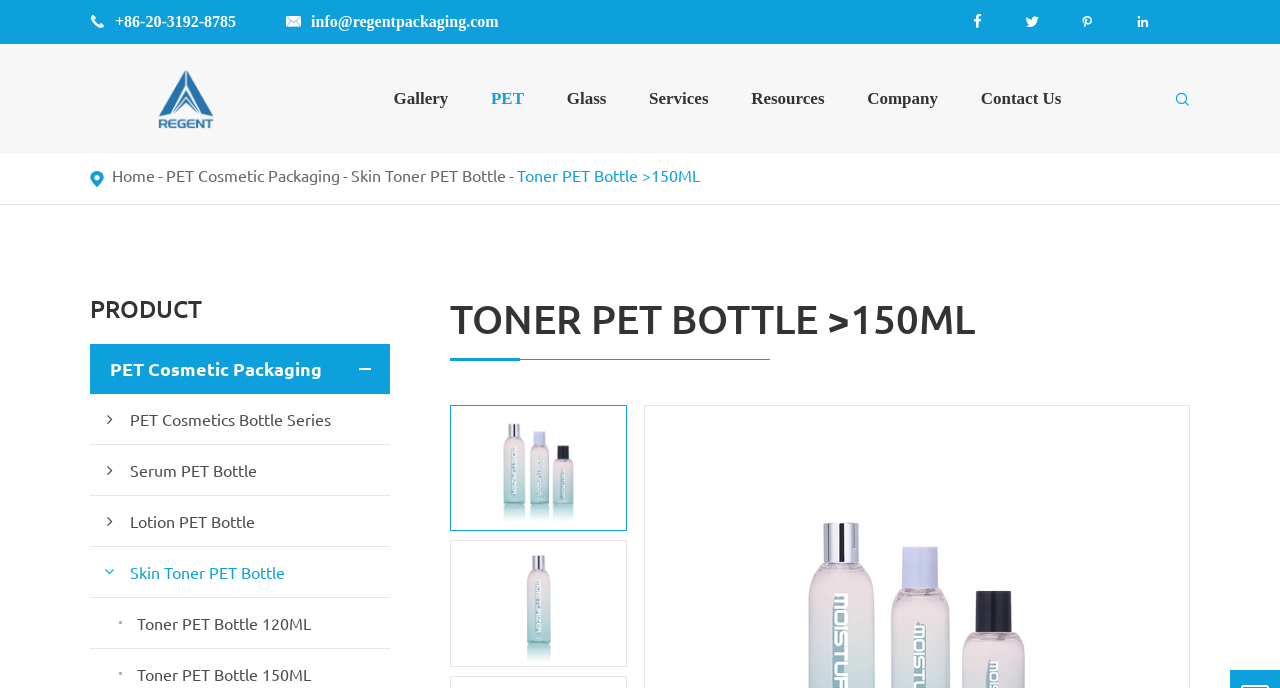How many social media links are there?
Provide a well-explained and detailed answer to the question.

I counted the number of social media links by looking at the icons at the top right corner of the webpage. There are four links with icons.